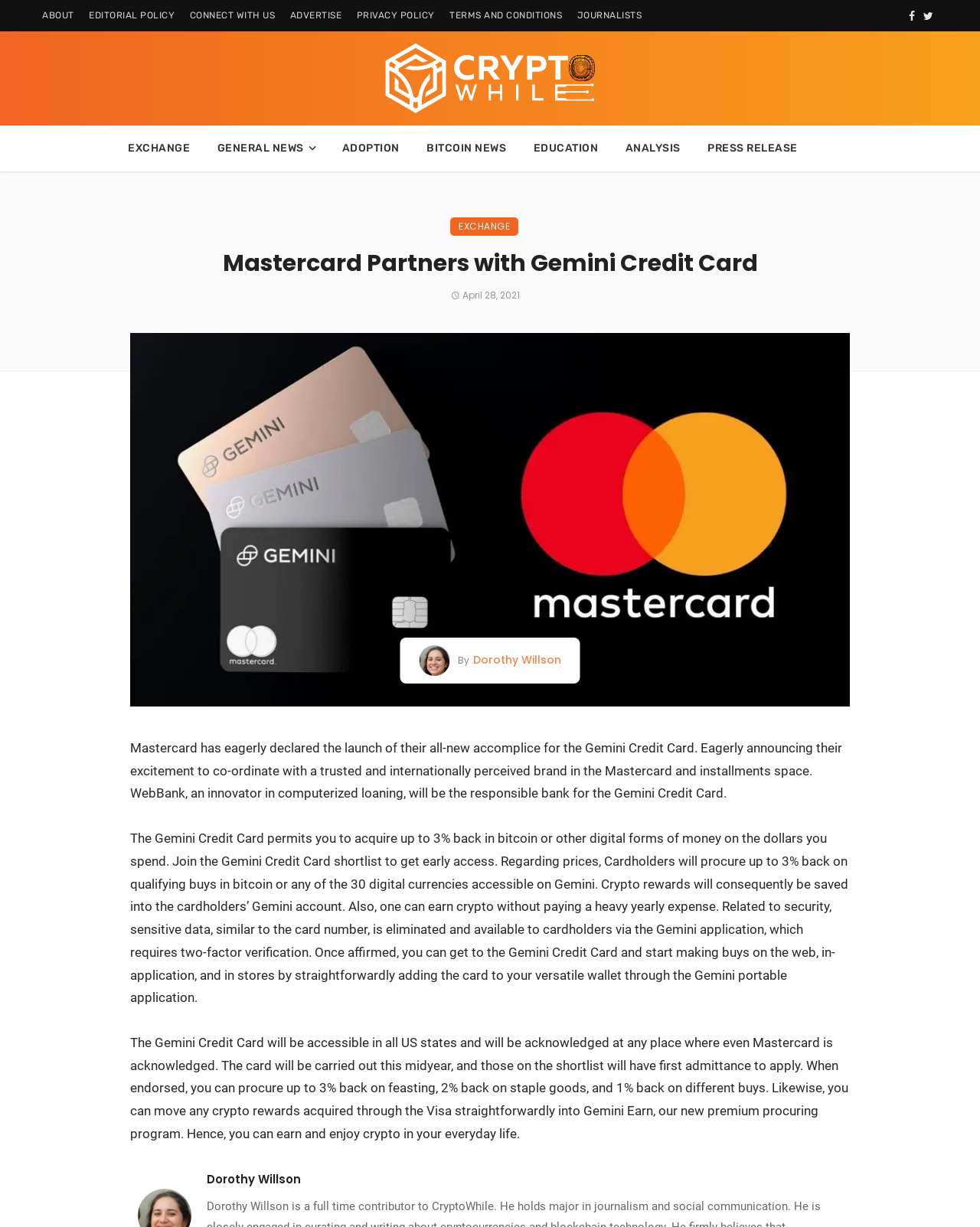Specify the bounding box coordinates of the area that needs to be clicked to achieve the following instruction: "Click on Dorothy Willson's profile".

[0.479, 0.532, 0.572, 0.545]